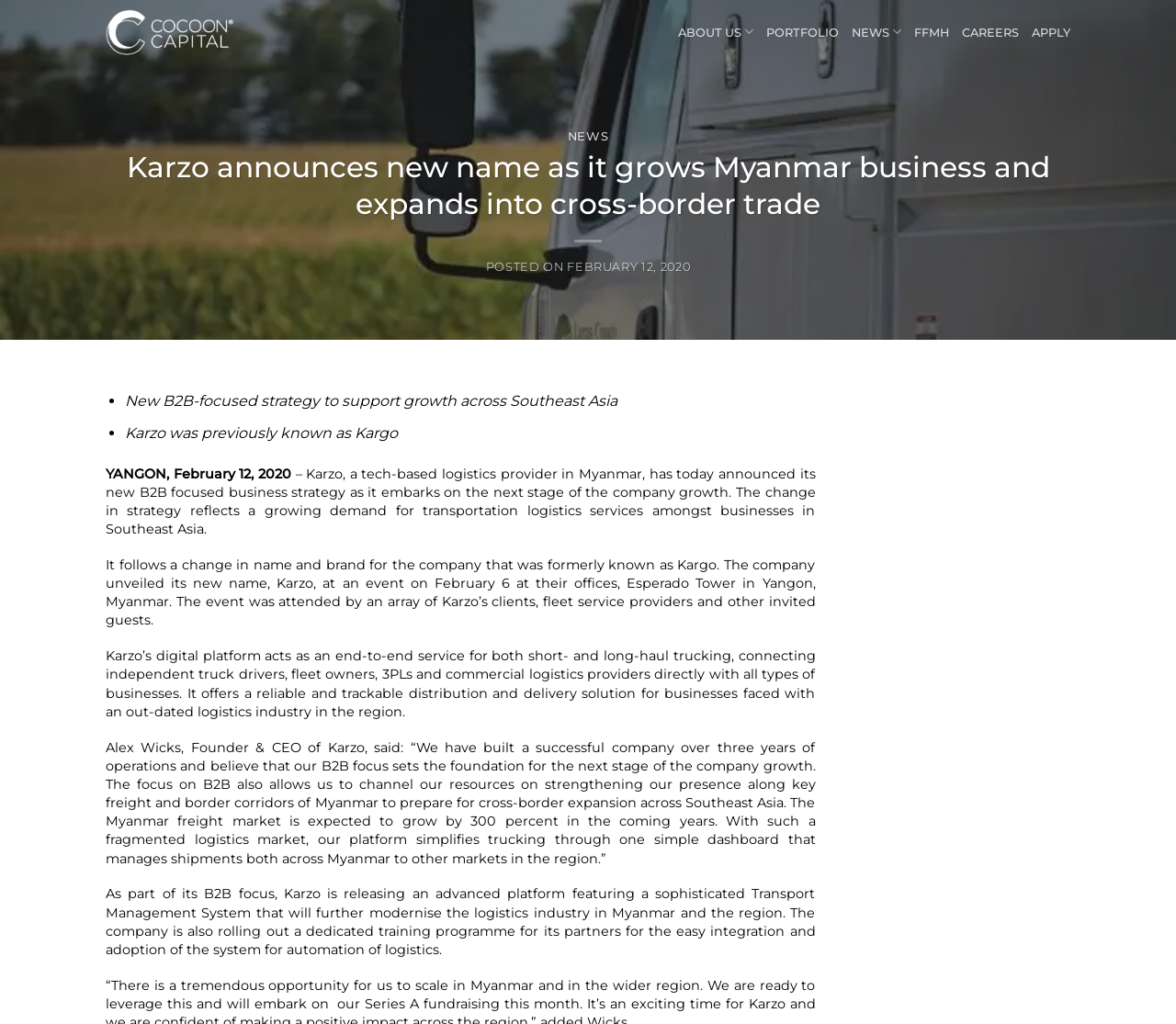What is the focus of Karzo's new business strategy?
Refer to the image and give a detailed answer to the question.

According to the webpage, Karzo has announced its new B2B-focused business strategy, which is mentioned in the text 'New B2B-focused strategy to support growth across Southeast Asia'.